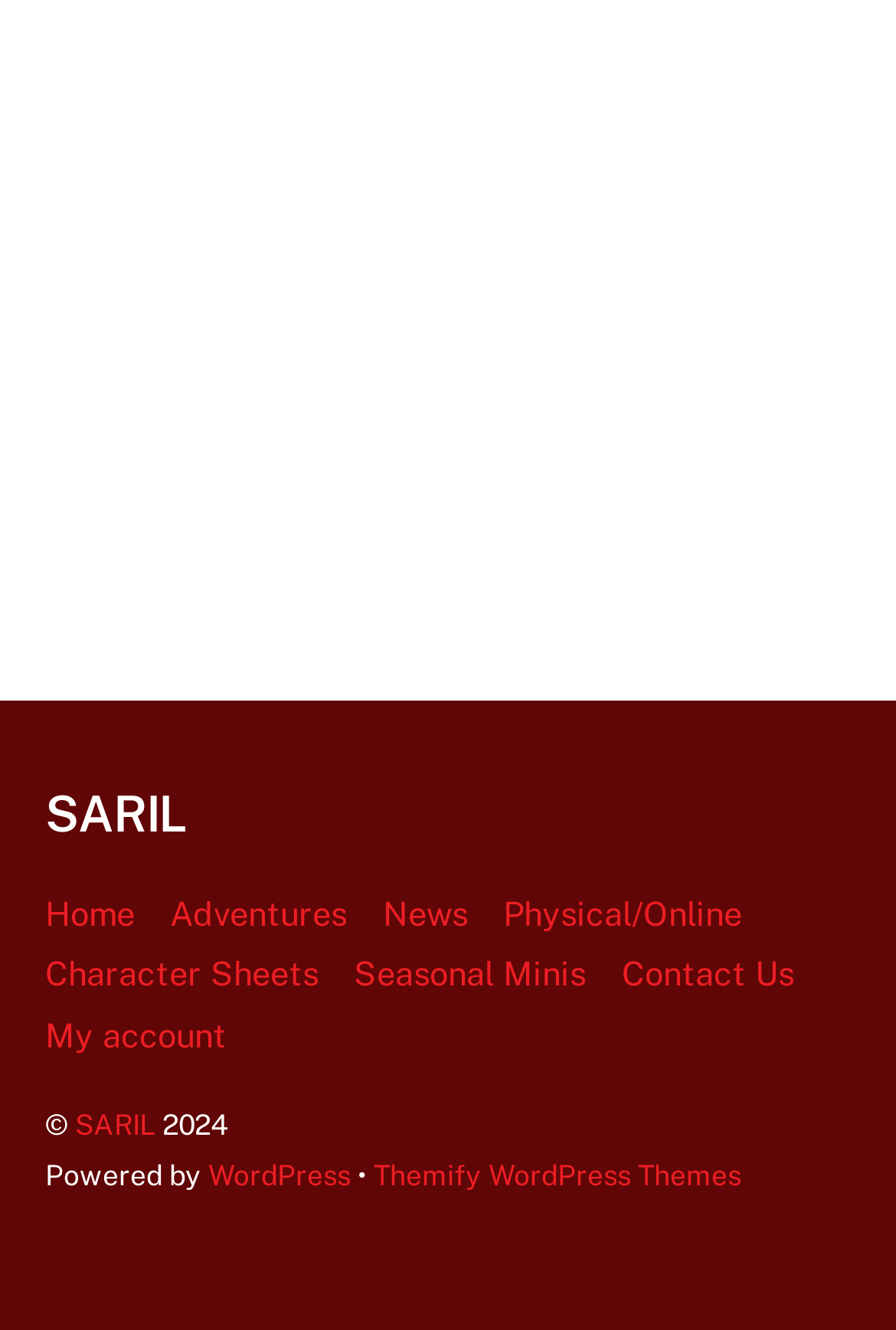Please determine the bounding box coordinates for the UI element described here. Use the format (top-left x, top-left y, bottom-right x, bottom-right y) with values bounded between 0 and 1: Product & Services Review

None